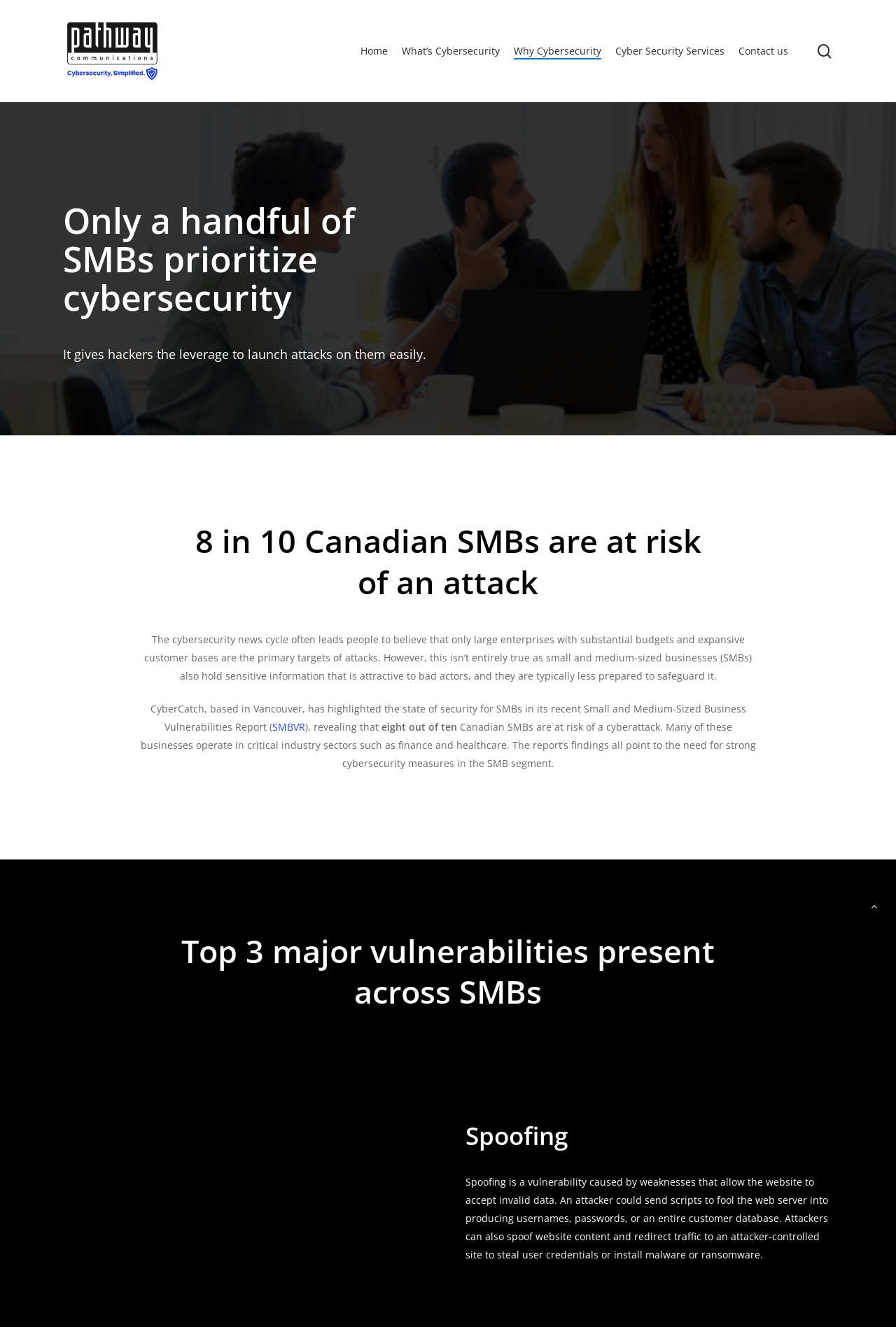How many major vulnerabilities are present across SMBs? Based on the image, give a response in one word or a short phrase.

3